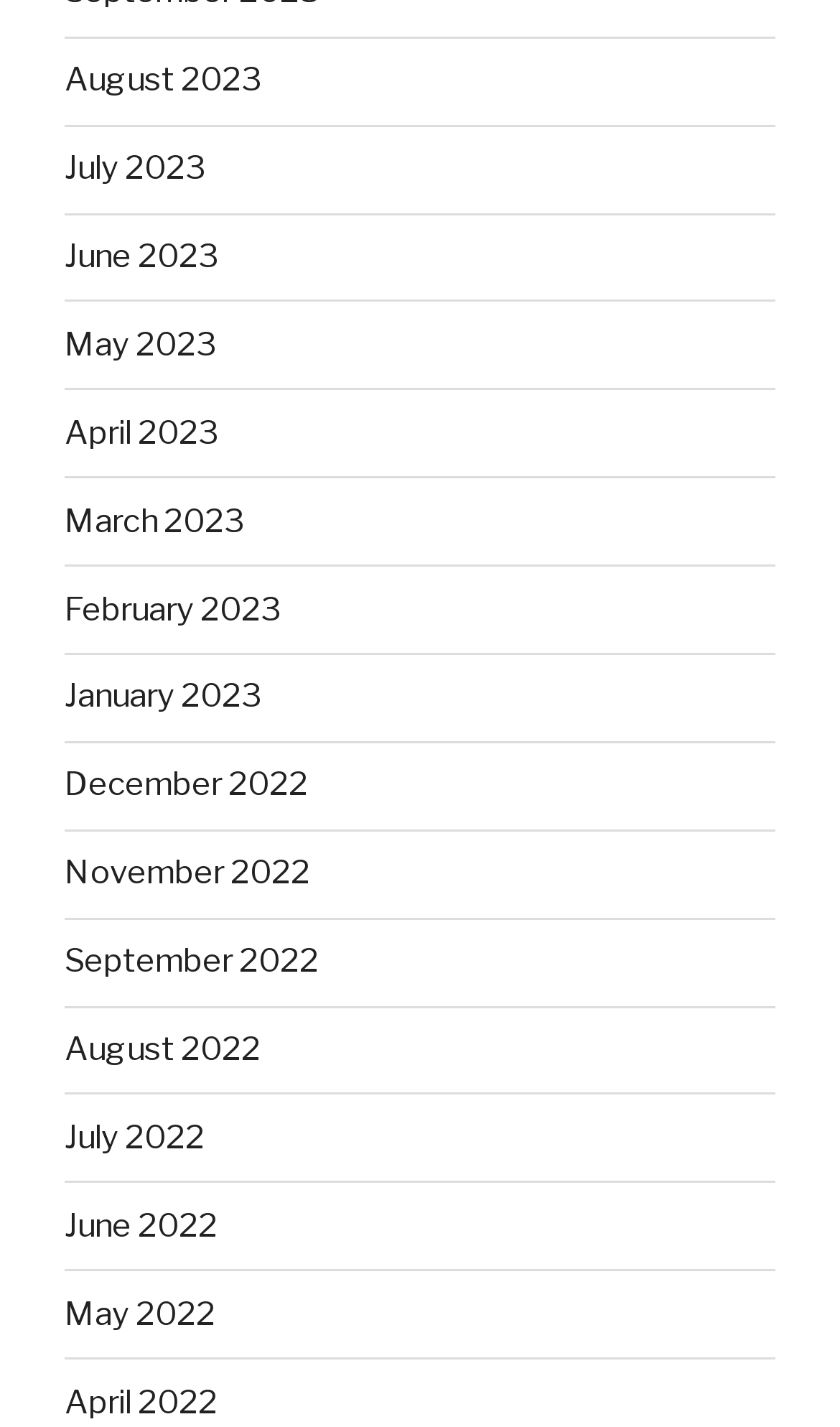Could you indicate the bounding box coordinates of the region to click in order to complete this instruction: "go to July 2022".

[0.077, 0.783, 0.244, 0.811]